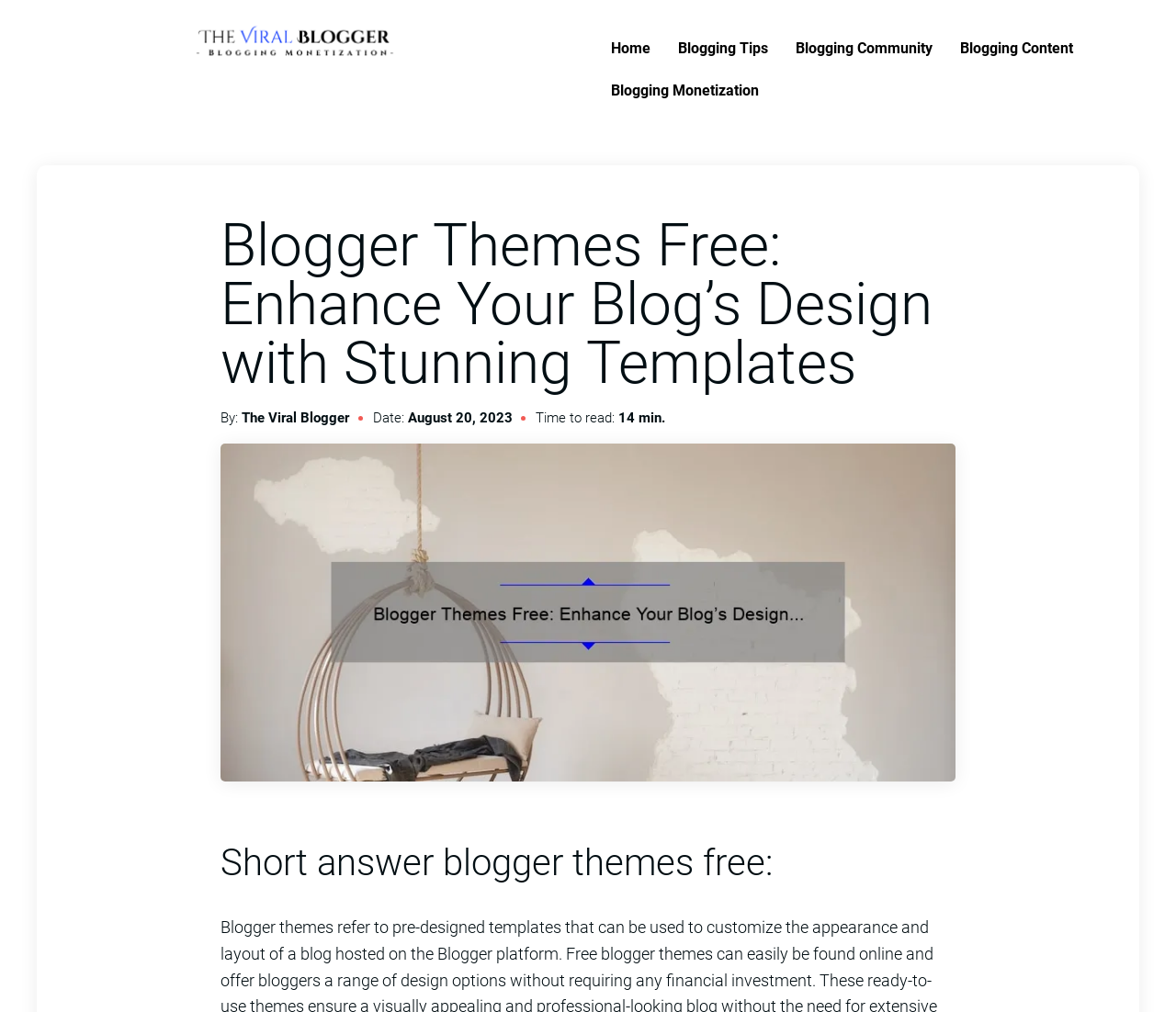What is the date of the blog post? Please answer the question using a single word or phrase based on the image.

August 20, 2023